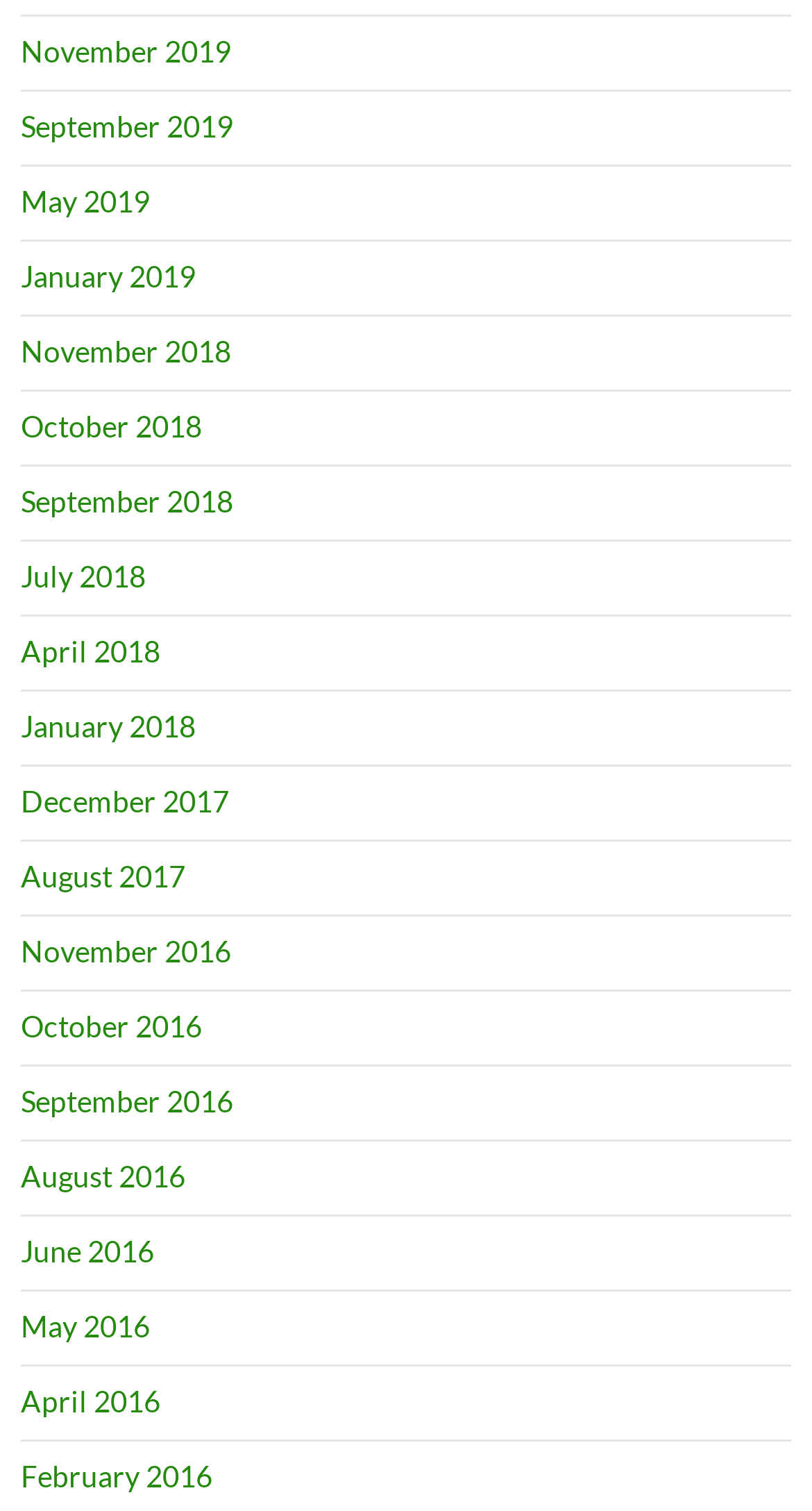Please identify the bounding box coordinates of the region to click in order to complete the task: "view September 2018". The coordinates must be four float numbers between 0 and 1, specified as [left, top, right, bottom].

[0.026, 0.32, 0.287, 0.343]